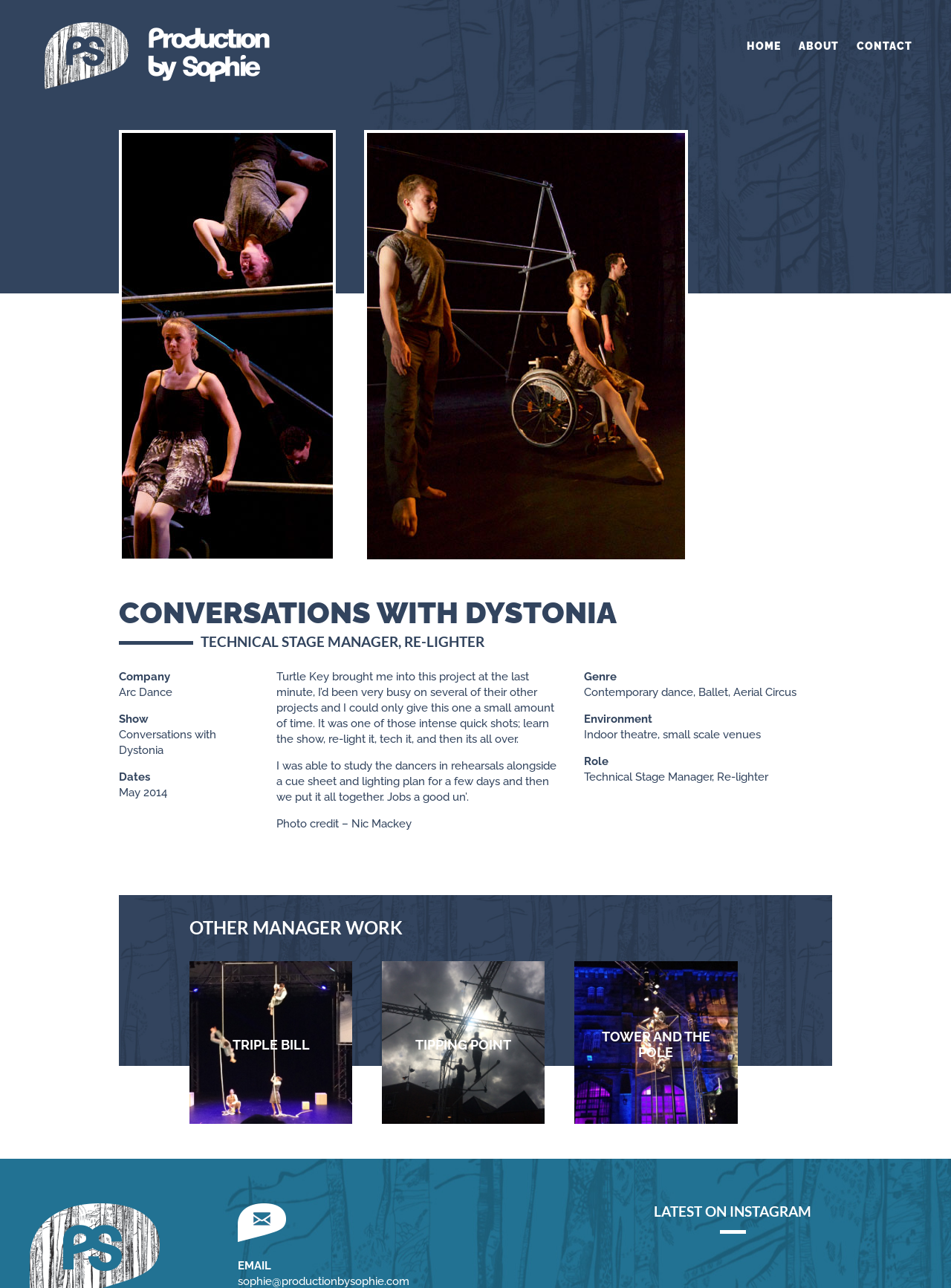Illustrate the webpage's structure and main components comprehensively.

This webpage is about a production company called "Conversations With Dystonia - Production By Sophie". At the top of the page, there are three links: "HOME", "ABOUT", and "CONTACT", aligned horizontally. Below these links, there is a logo image of "Production By Sophie" with a link to the company's main page.

The main content of the page is divided into two sections. The left section contains an article with a heading "TECHNICAL STAGE MANAGER, RE-LIGHTER". There are two images of "Conversations With Dystonia" at the top, followed by a title "CONVERSATIONS WITH DYSTONIA" and some details about the show, including company, show title, dates, and a brief description of the project. The description is written in a personal tone, mentioning the author's experience working on the project.

Below the description, there are several sections with headings "Genre", "Environment", and "Role", each containing relevant information about the show. 

The right section of the main content contains three headings: "OTHER MANAGER WORK", "TRIPLE BILL", and "TIPPING POINT", each with a link to more information. There are also three links to "More Work By Production By Sophie" with corresponding images.

At the bottom of the page, there is a link to "Production By Sophie" with an image, followed by a "EMAIL" label and a link to the company's email address. Finally, there is a heading "LATEST ON INSTAGRAM" at the very bottom of the page.